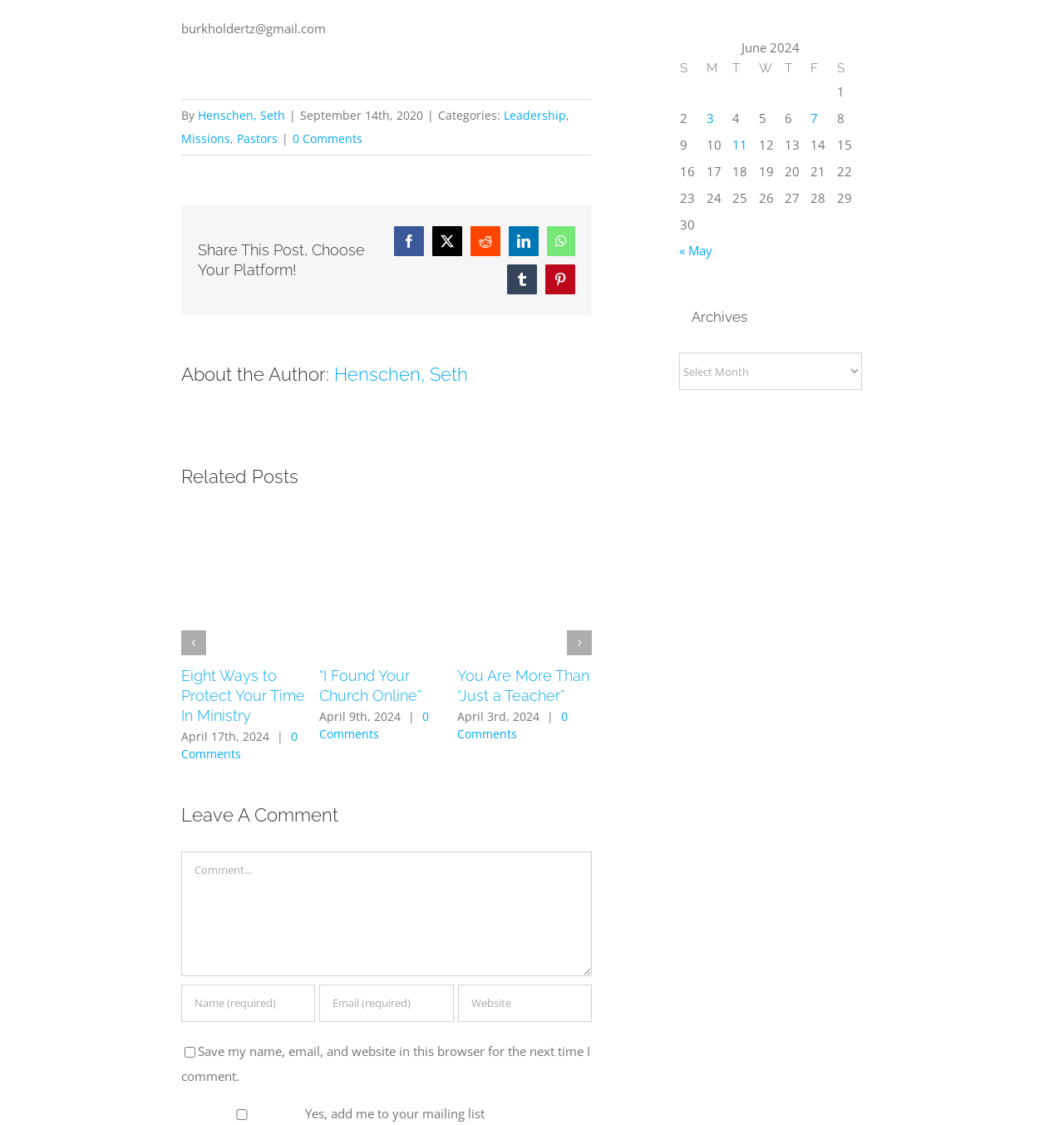Who is the author of this post?
Can you provide a detailed and comprehensive answer to the question?

I determined the author of this post by looking at the text 'By Henschen, Seth' which is located near the top of the webpage, indicating that Henschen, Seth is the author of the post.